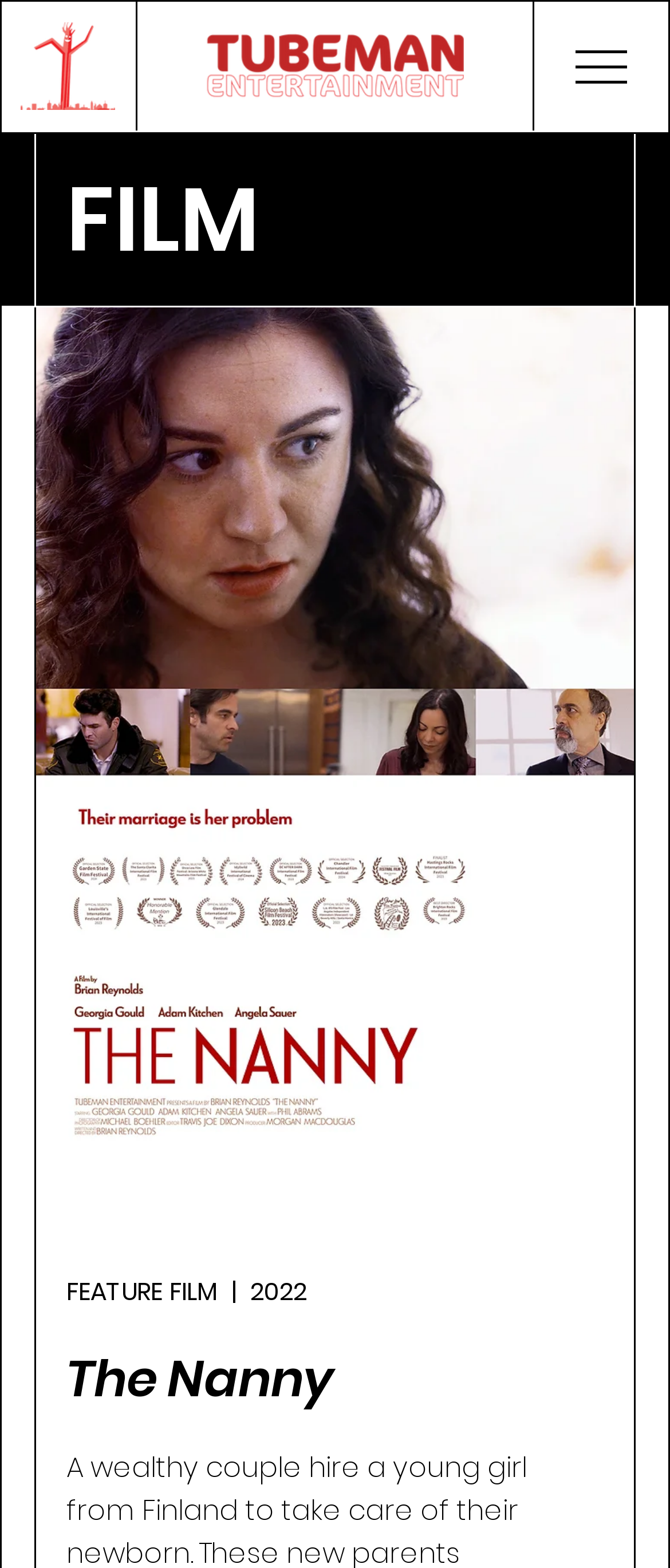What type of content is featured on this webpage?
Based on the screenshot, provide a one-word or short-phrase response.

Film